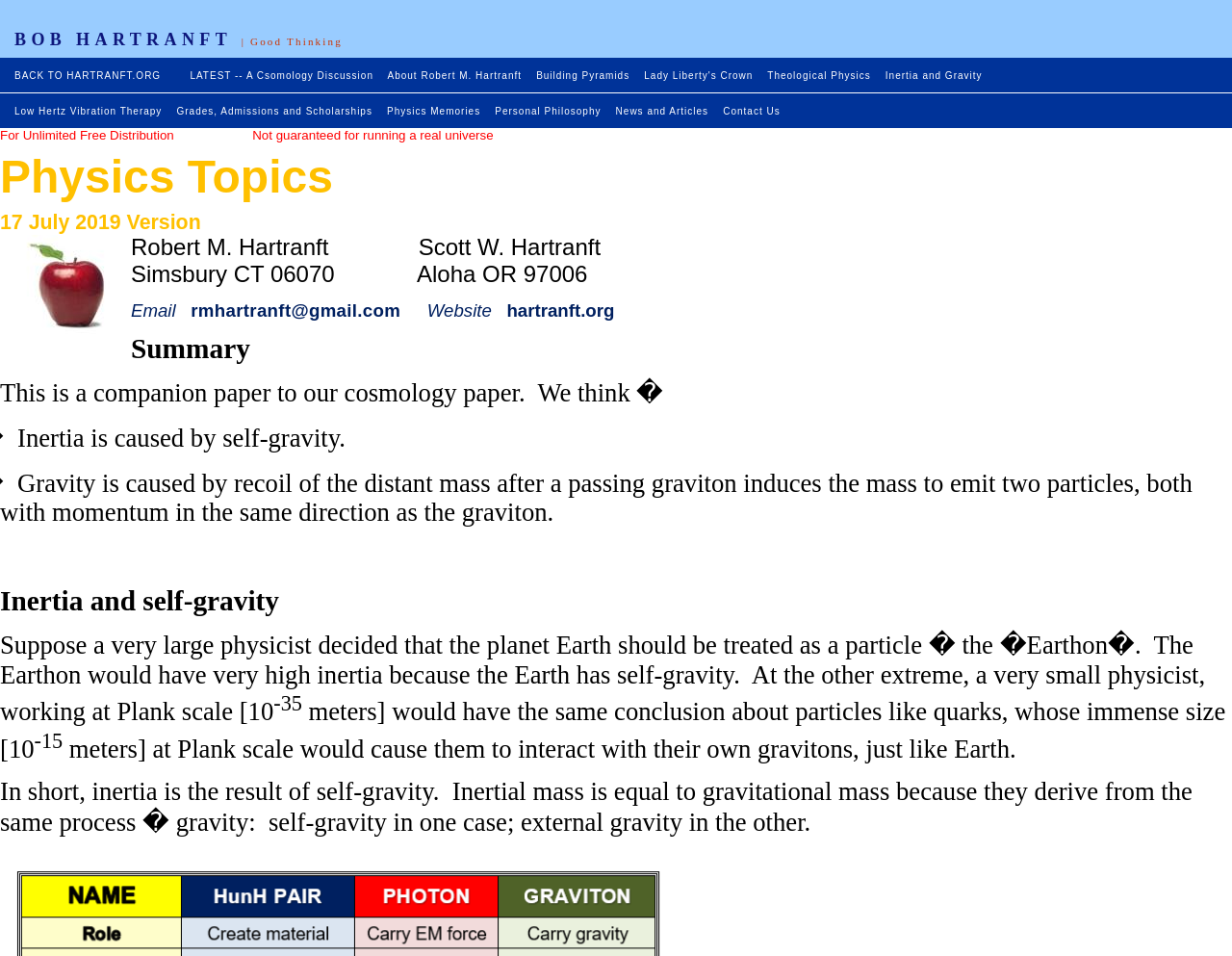Please determine the bounding box coordinates of the element's region to click in order to carry out the following instruction: "Click on 'BACK TO HARTRANFT.ORG'". The coordinates should be four float numbers between 0 and 1, i.e., [left, top, right, bottom].

[0.012, 0.073, 0.134, 0.084]